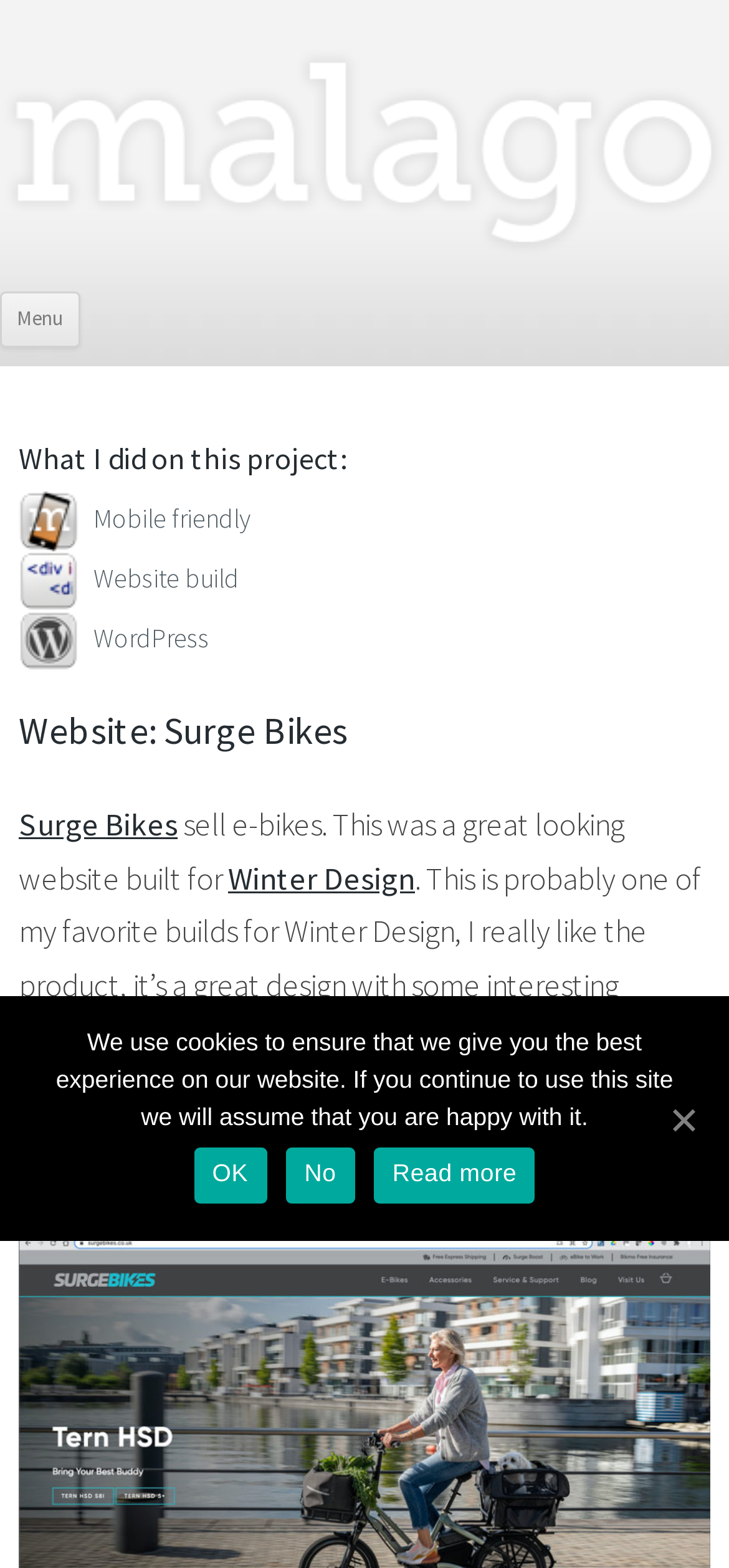Give a concise answer of one word or phrase to the question: 
How many images are on the webpage?

3